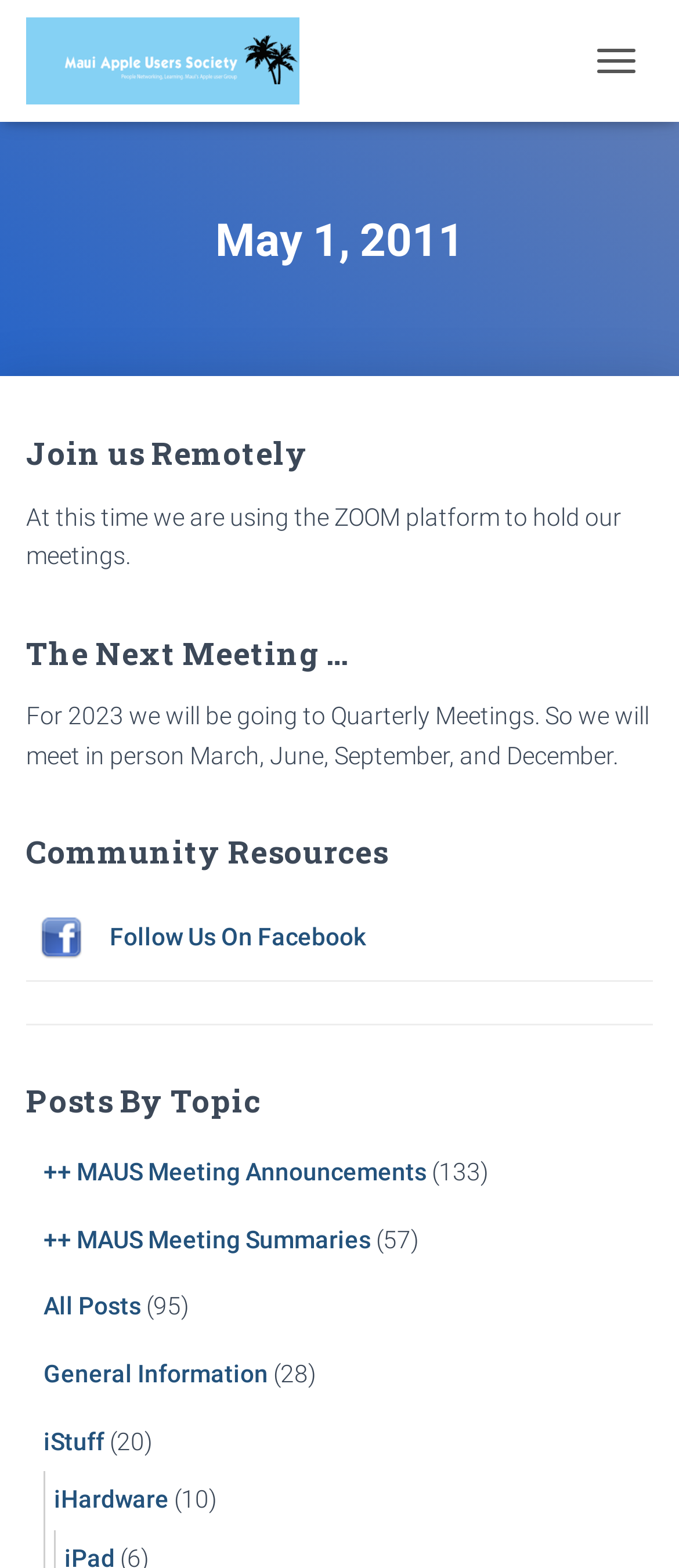What is the platform used for holding meetings?
Based on the screenshot, provide your answer in one word or phrase.

ZOOM